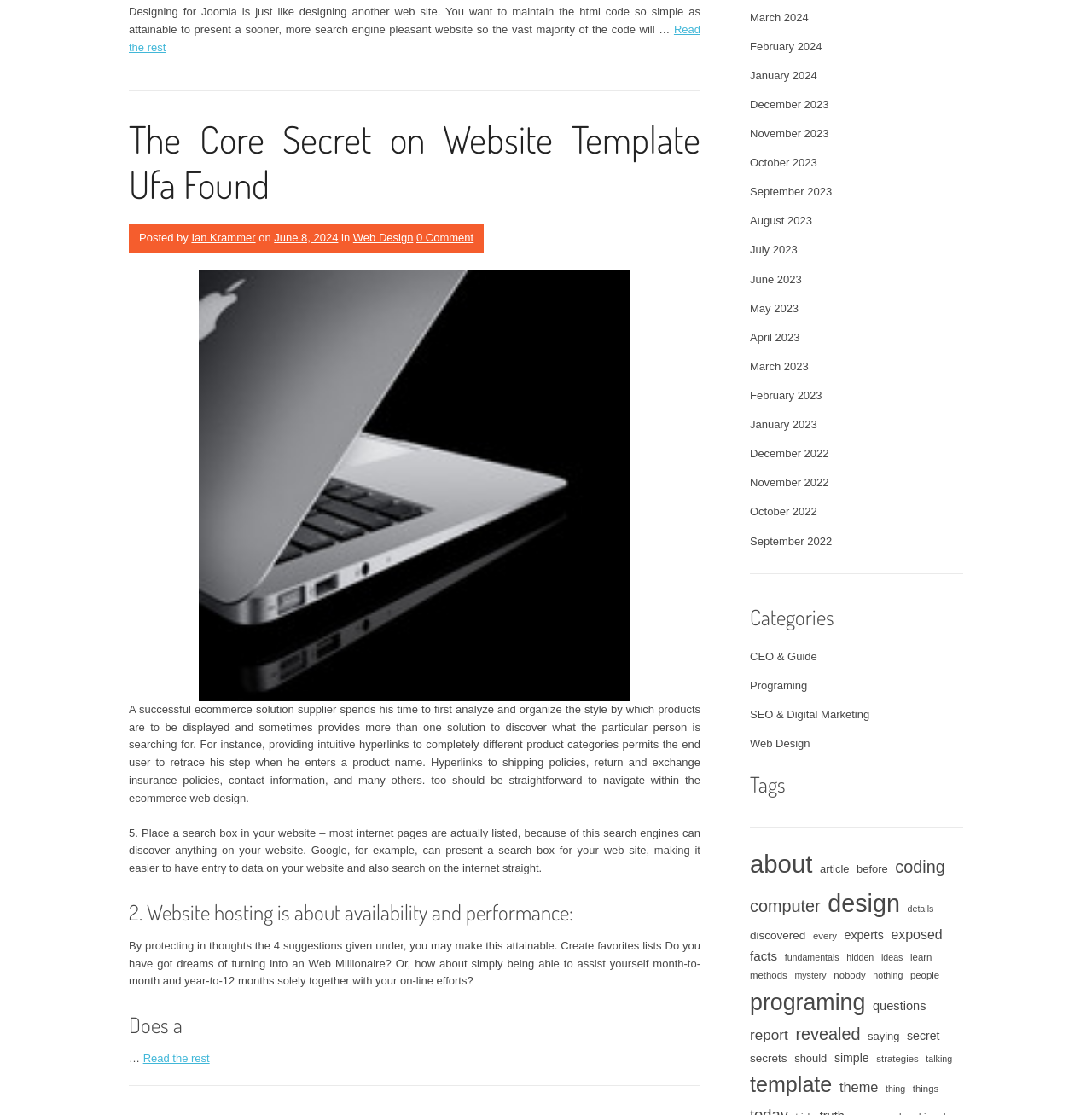Locate the bounding box coordinates of the clickable region necessary to complete the following instruction: "Read the rest of the article". Provide the coordinates in the format of four float numbers between 0 and 1, i.e., [left, top, right, bottom].

[0.118, 0.02, 0.641, 0.048]